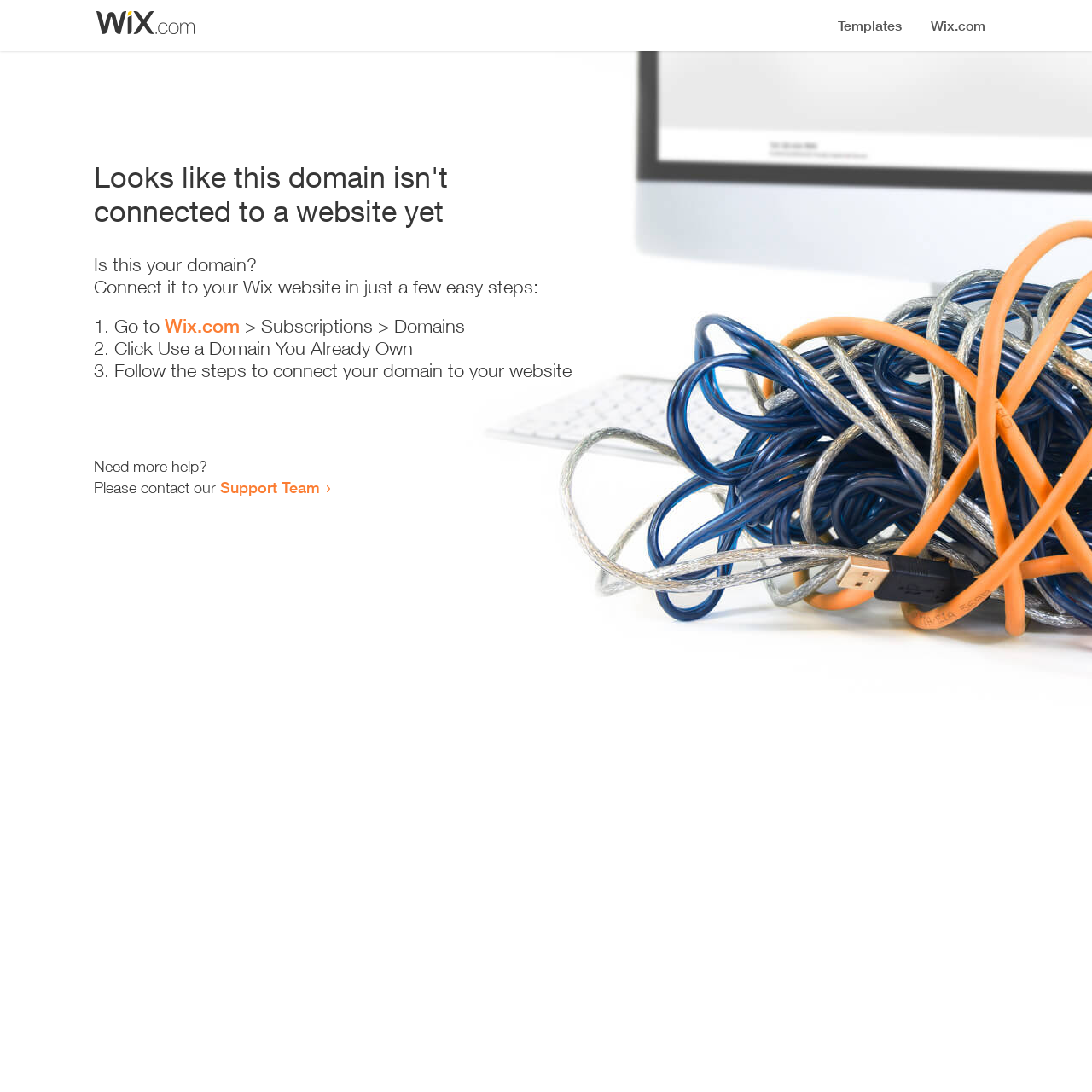What is the purpose of the webpage?
Look at the screenshot and respond with one word or a short phrase.

Domain connection guide